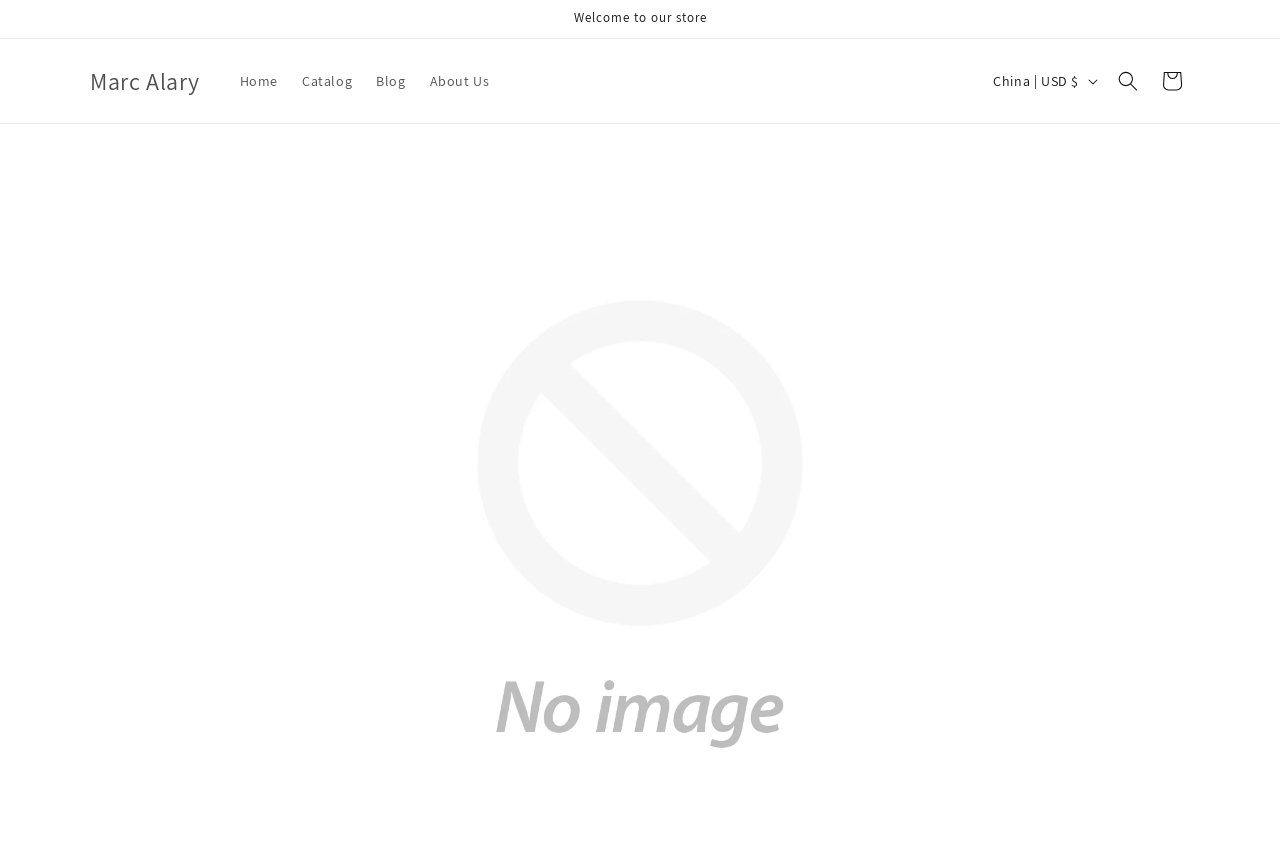Determine the bounding box coordinates of the clickable area required to perform the following instruction: "select country". The coordinates should be represented as four float numbers between 0 and 1: [left, top, right, bottom].

[0.767, 0.072, 0.864, 0.116]